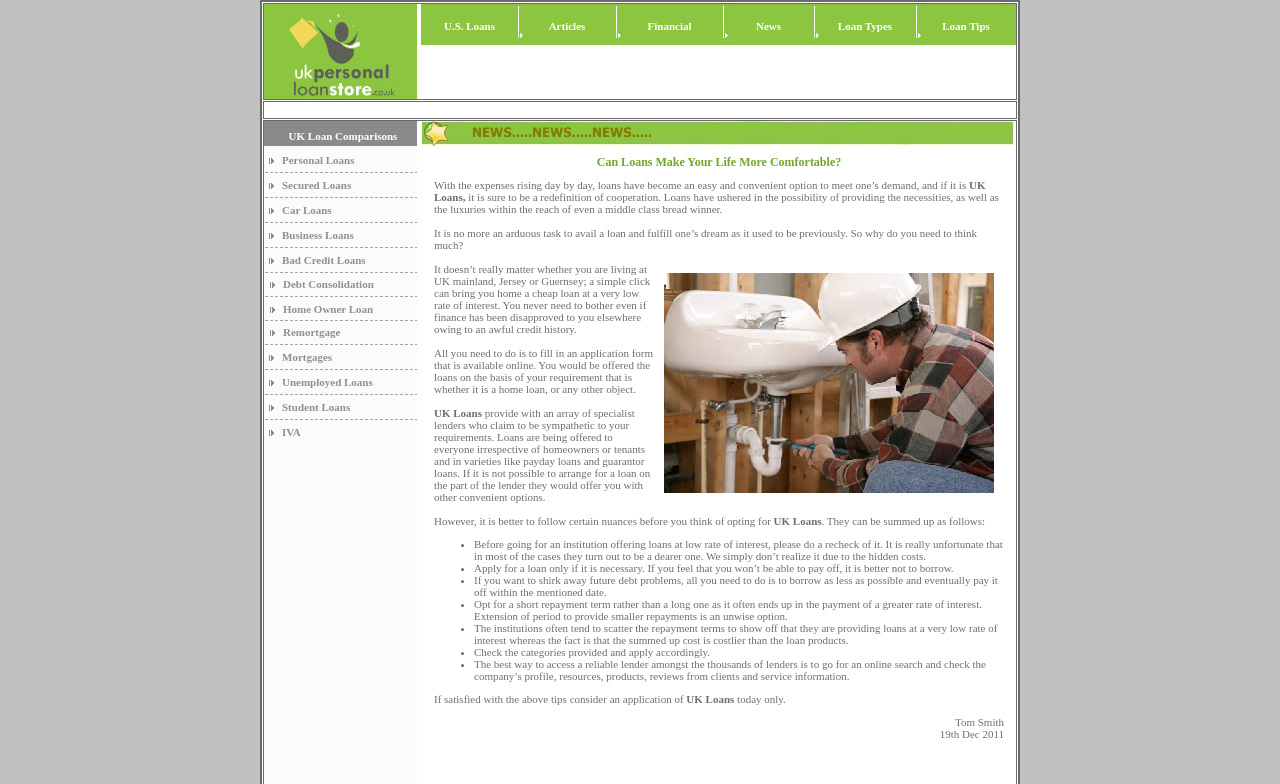Describe all the significant parts and information present on the webpage.

The webpage is about UK loans and financial services. At the top, there is a logo of Personal Loan Store and a navigation menu with links to U.S. Loans, Articles, Financial News, Loan Types, and Loan Tips. Below the navigation menu, there is a section with a heading "UK Loan Comparisons" and a list of loan types, including Personal Loans, Secured Loans, Car Loans, Business Loans, Bad Credit Loans, Debt Consolidation, Home Owner Loan, Remortgage, Mortgages, Unemployed Loans, Student Loans, and IVA. Each loan type is accompanied by a small icon.

On the right side of the page, there is a large section with a heading "Can Loans Make Your Life More Comfortable?" and a lengthy article about the benefits and nuances of taking loans in the UK. The article discusses how loans have become a convenient option to meet one's demands, and how UK Loans provide a range of specialist lenders who cater to individual requirements. The article also provides tips for borrowers, such as checking the lender's credibility, borrowing only what is necessary, and opting for a short repayment term.

Throughout the page, there are several images and icons, including a logo of Personal Loan Store, icons for each loan type, and a few decorative images. The overall layout is organized, with clear headings and concise text, making it easy to navigate and understand the content.